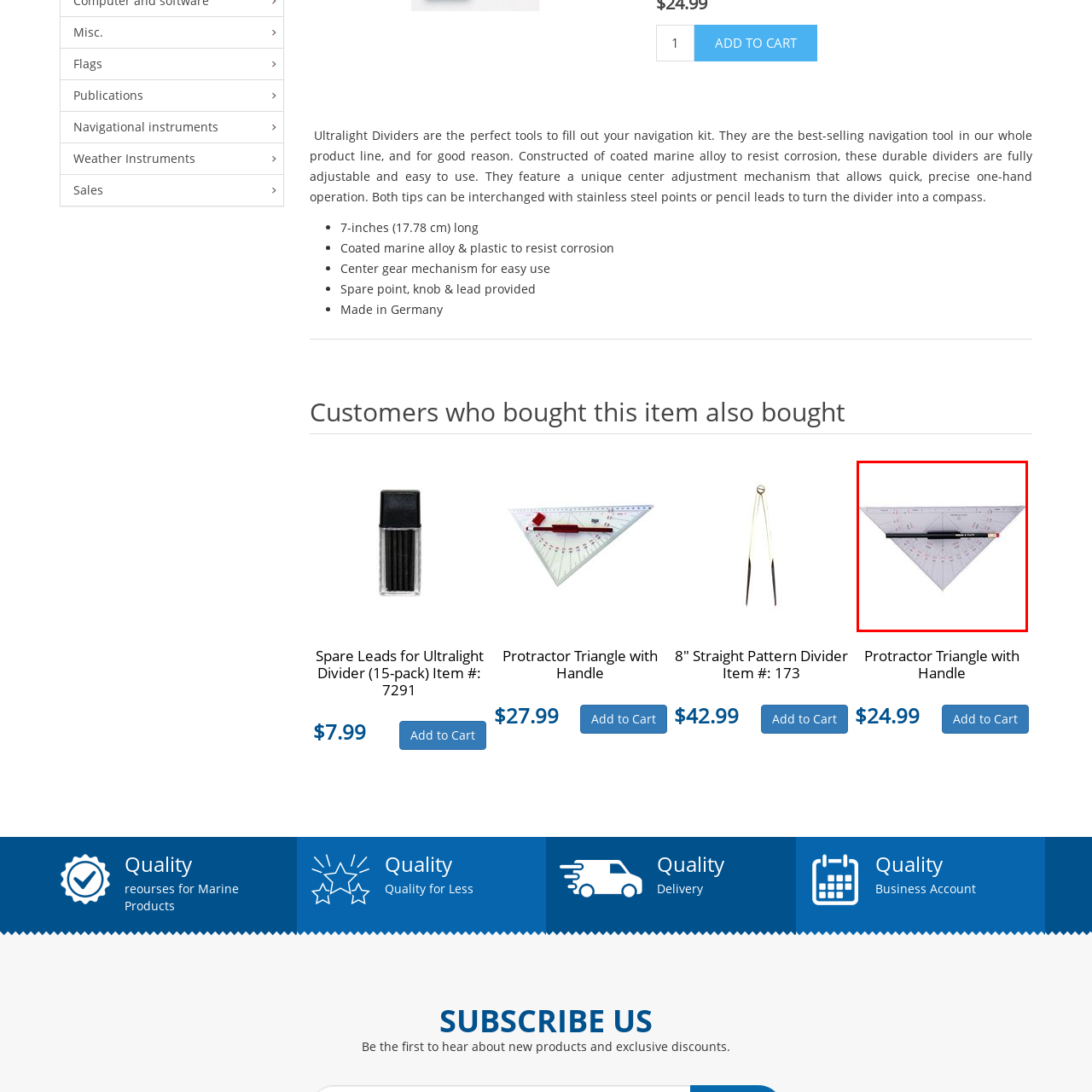What is the purpose of the protractor?
Examine the red-bounded area in the image carefully and respond to the question with as much detail as possible.

According to the caption, the protractor is used for drawing angles and measuring geometric shapes, making it an essential tool for architects, engineers, and students.